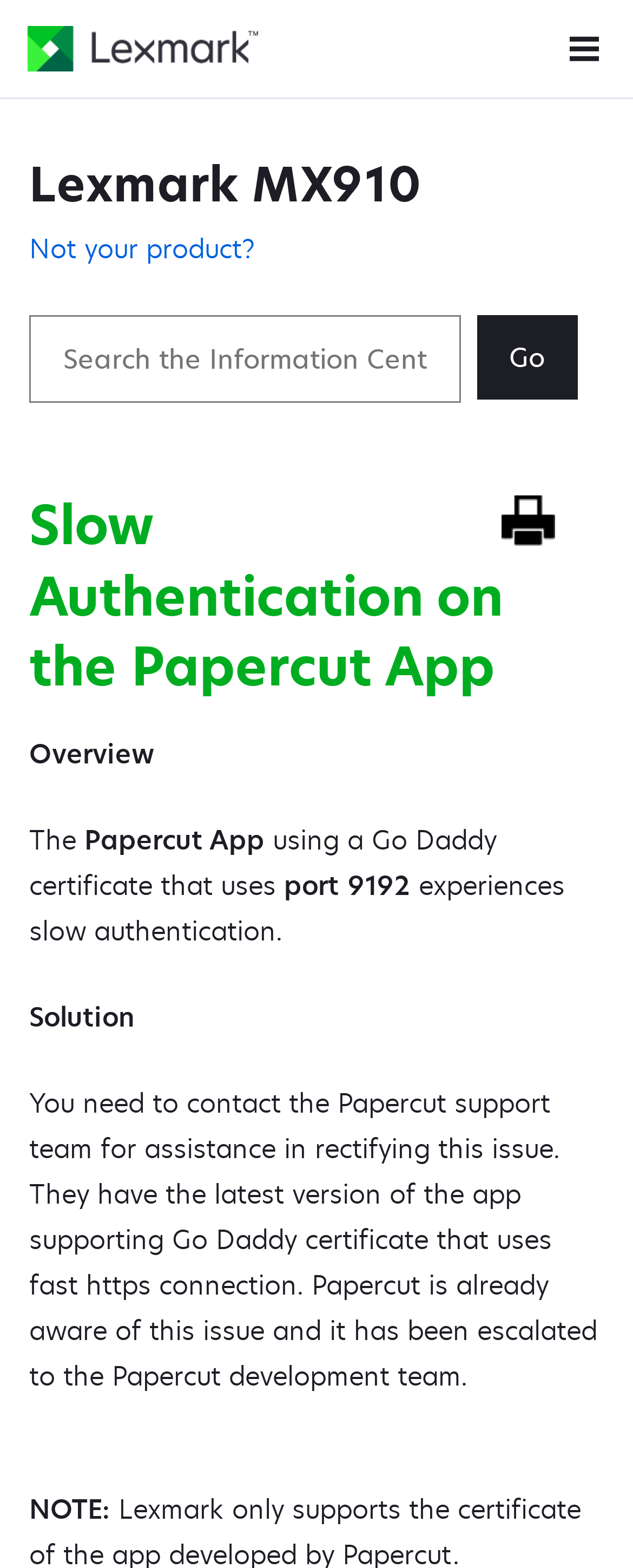Produce a meticulous description of the webpage.

The webpage is about resolving slow authentication issues on the Papercut App with Lexmark MX910. At the top, there is a header section with two links: "Lexmark Home" on the left and "Site Menu" on the right. Below the header, the title "Lexmark MX910" is displayed prominently.

On the left side, there is a search bar with a "Go" button next to it, allowing users to search the Information Center. Below the search bar, there is a link "Not your product?".

The main content of the webpage is divided into sections. The first section has a heading "Slow Authentication on the Papercut App" followed by a brief overview of the issue. The text explains that the app experiences slow authentication when using a Go Daddy certificate that uses port 9192.

The next section is labeled "Solution" and provides a detailed solution to the problem. It advises users to contact the Papercut support team for assistance in resolving the issue, as they have the latest version of the app that supports fast HTTPS connections. The solution section also mentions that Papercut is aware of the issue and has escalated it to their development team.

Finally, there is a "NOTE" section at the bottom of the page, but its content is not specified.